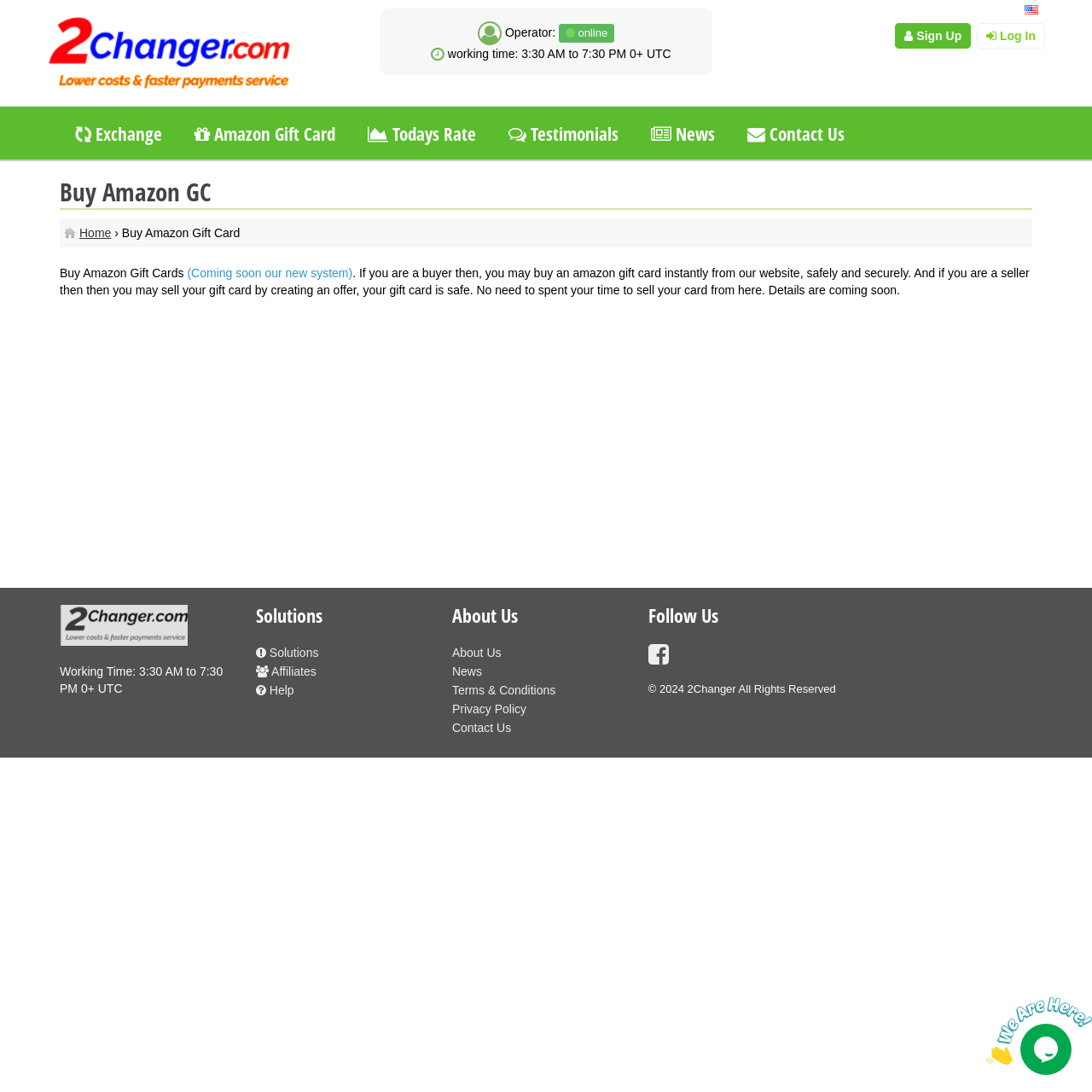Please identify the bounding box coordinates of the element on the webpage that should be clicked to follow this instruction: "Read the 'About Us' page". The bounding box coordinates should be given as four float numbers between 0 and 1, formatted as [left, top, right, bottom].

[0.414, 0.591, 0.459, 0.604]